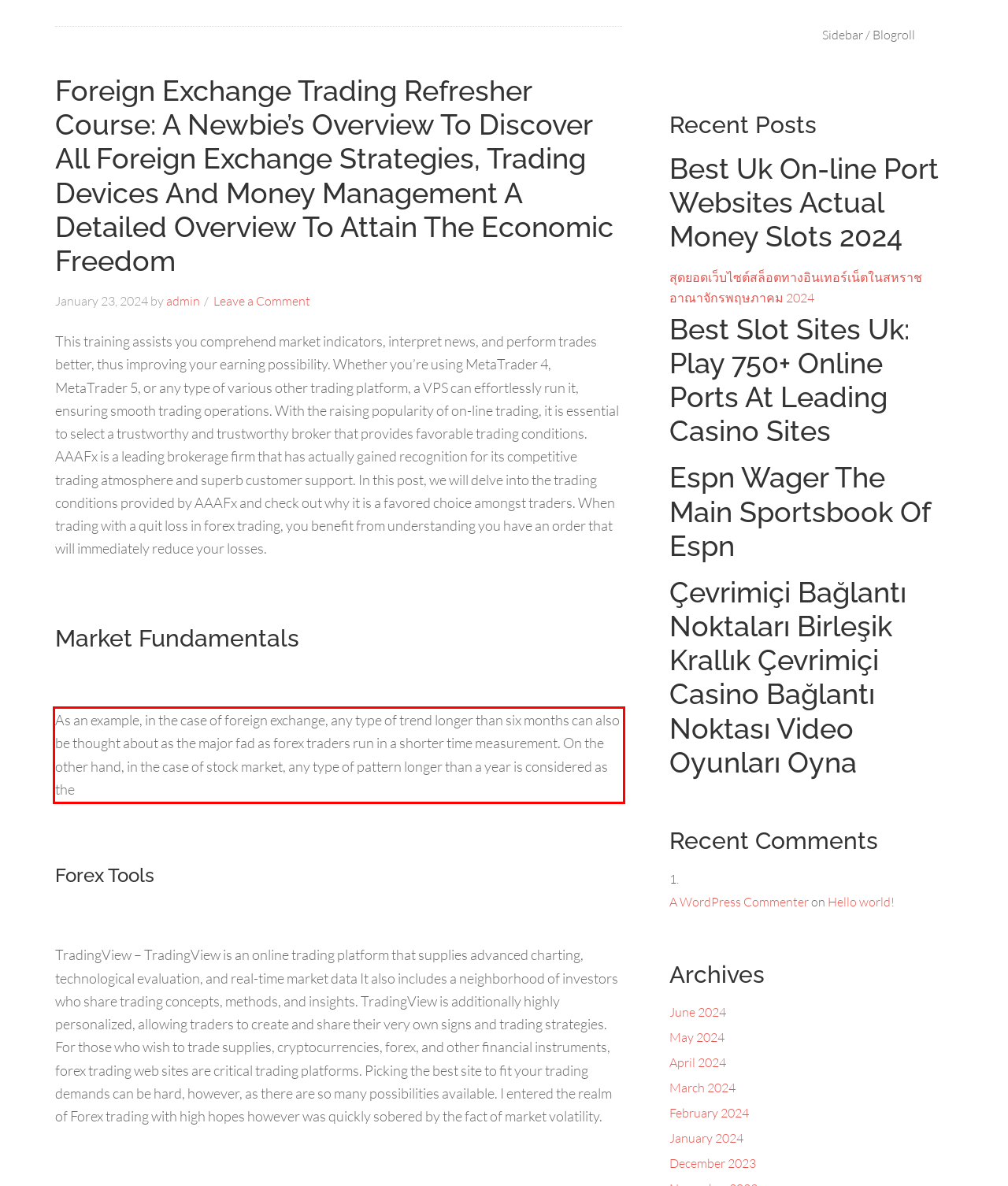From the given screenshot of a webpage, identify the red bounding box and extract the text content within it.

As an example, in the case of foreign exchange, any type of trend longer than six months can also be thought about as the major fad as forex traders run in a shorter time measurement. On the other hand, in the case of stock market, any type of pattern longer than a year is considered as the